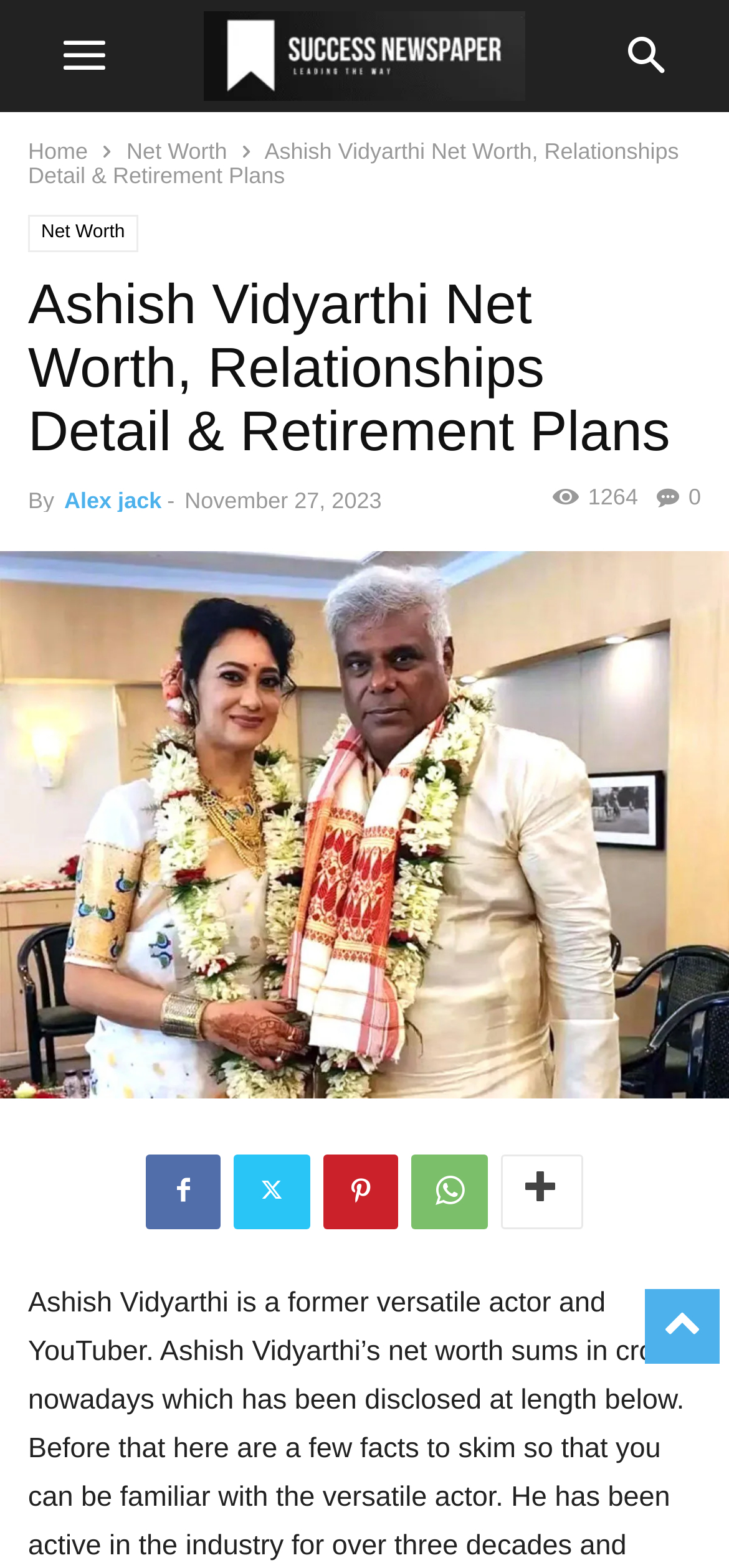Please determine the bounding box coordinates of the element's region to click for the following instruction: "share on social media".

[0.901, 0.309, 0.962, 0.325]